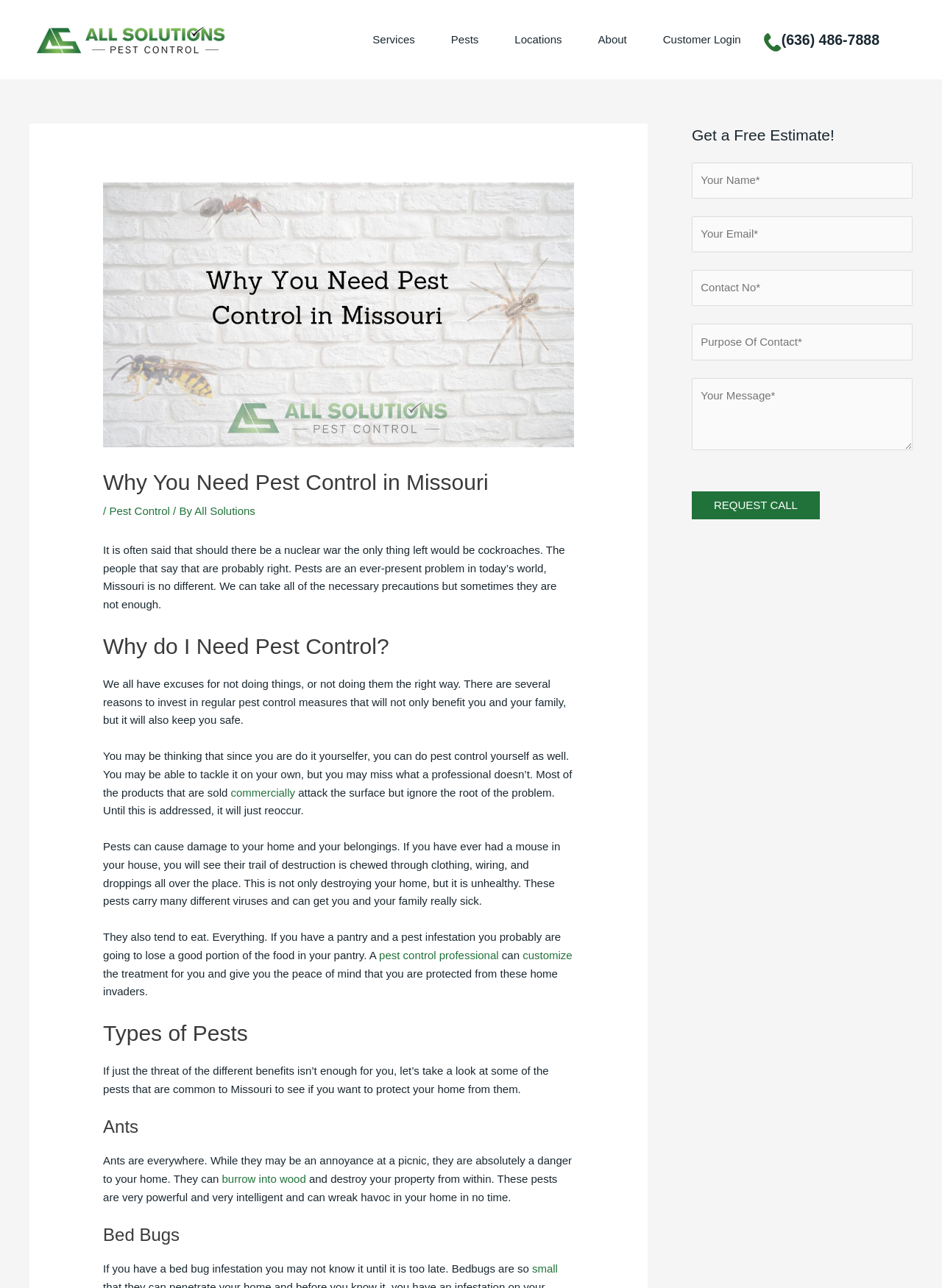Please identify the bounding box coordinates of the element on the webpage that should be clicked to follow this instruction: "Click on the 'Become a Member' link". The bounding box coordinates should be given as four float numbers between 0 and 1, formatted as [left, top, right, bottom].

None